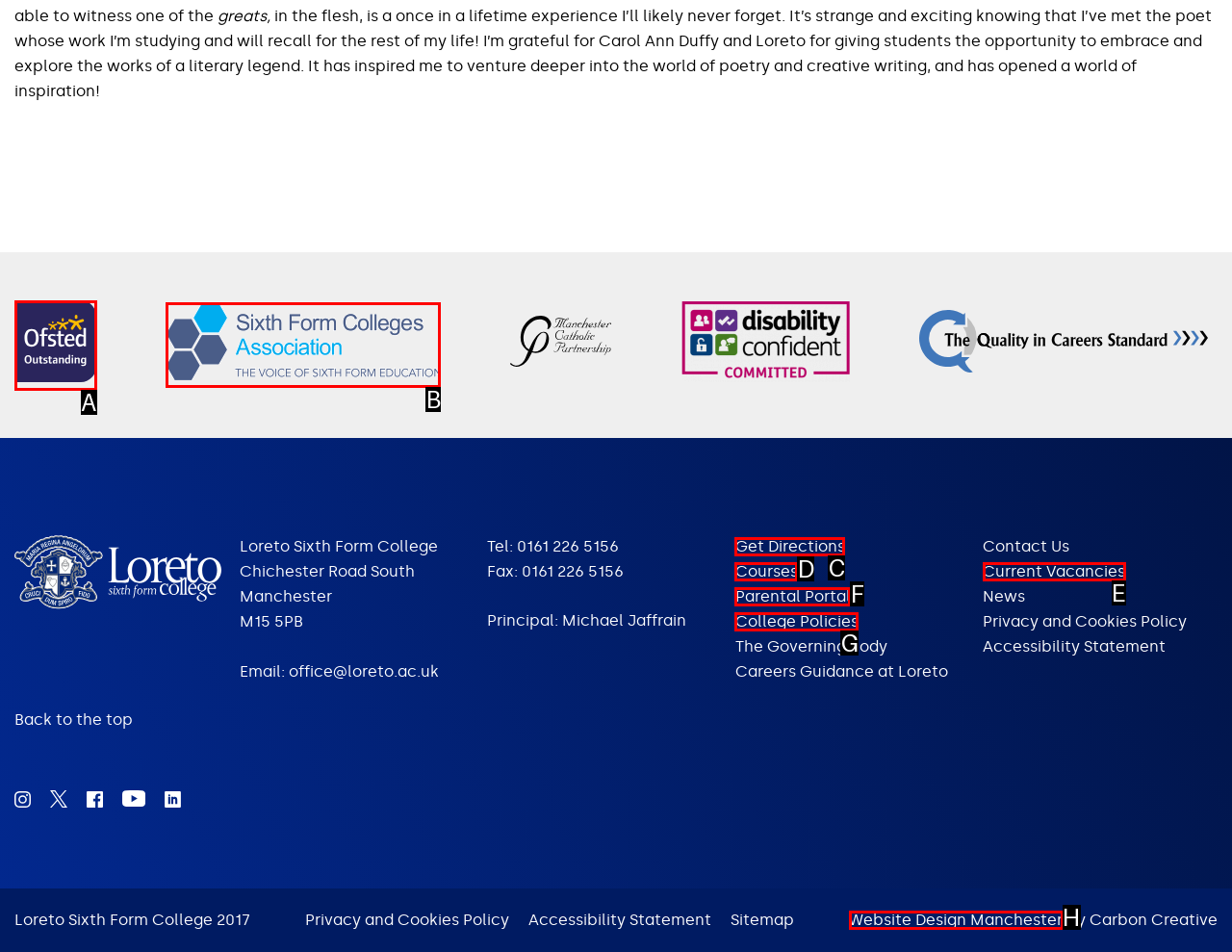Using the description: Website Design Manchester
Identify the letter of the corresponding UI element from the choices available.

H